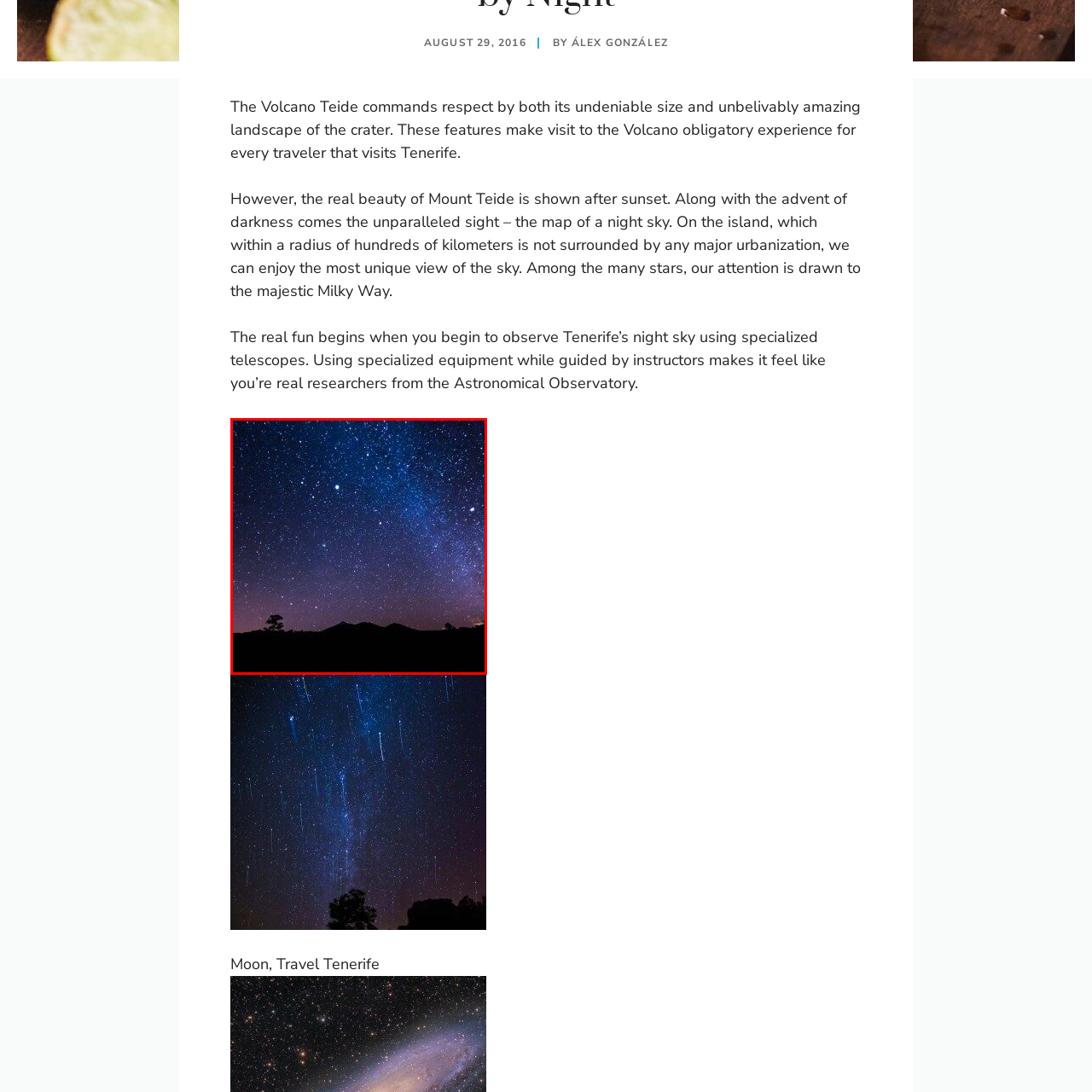Offer a complete and descriptive caption for the image marked by the red box.

The image captures a breathtaking view of a starlit night sky over the majestic Mount Teide in Tenerife. A rich tapestry of stars twinkles against a deep indigo backdrop, revealing the grandeur of the Milky Way. The silhouette of the distant mountains adds depth to the scene, inviting viewers to appreciate the tranquility and beauty of the night. This stunning celestial display is best observed after sunset, especially in areas free from urban light pollution, making it a unique experience for stargazers and nature lovers alike. The image encapsulates the awe-inspiring natural beauty that visitors can expect when exploring Tenerife's astronomical wonders.